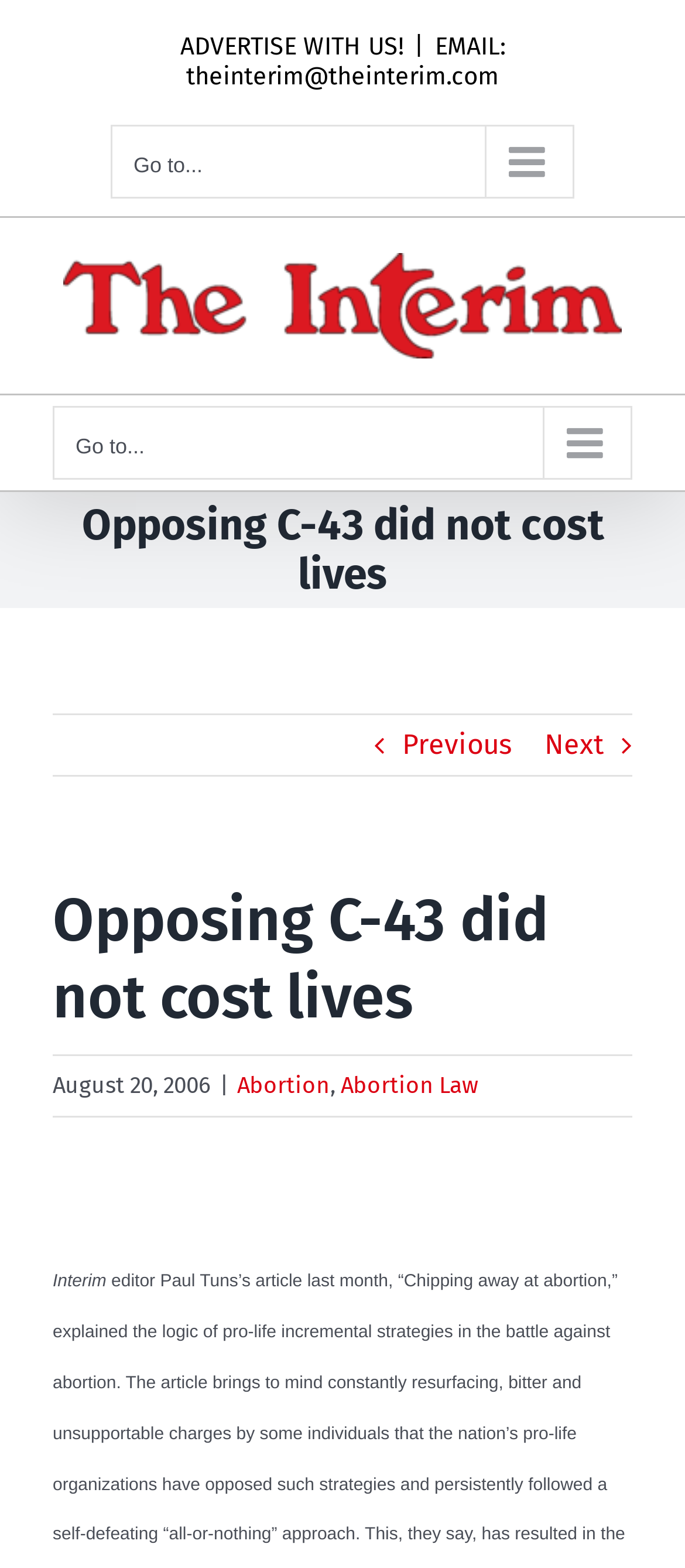Can you look at the image and give a comprehensive answer to the question:
What is the relationship between the current article and the previous one?

I inferred this from the presence of 'Previous' and 'Next' links at the top of the webpage, which suggest a sequence of articles.